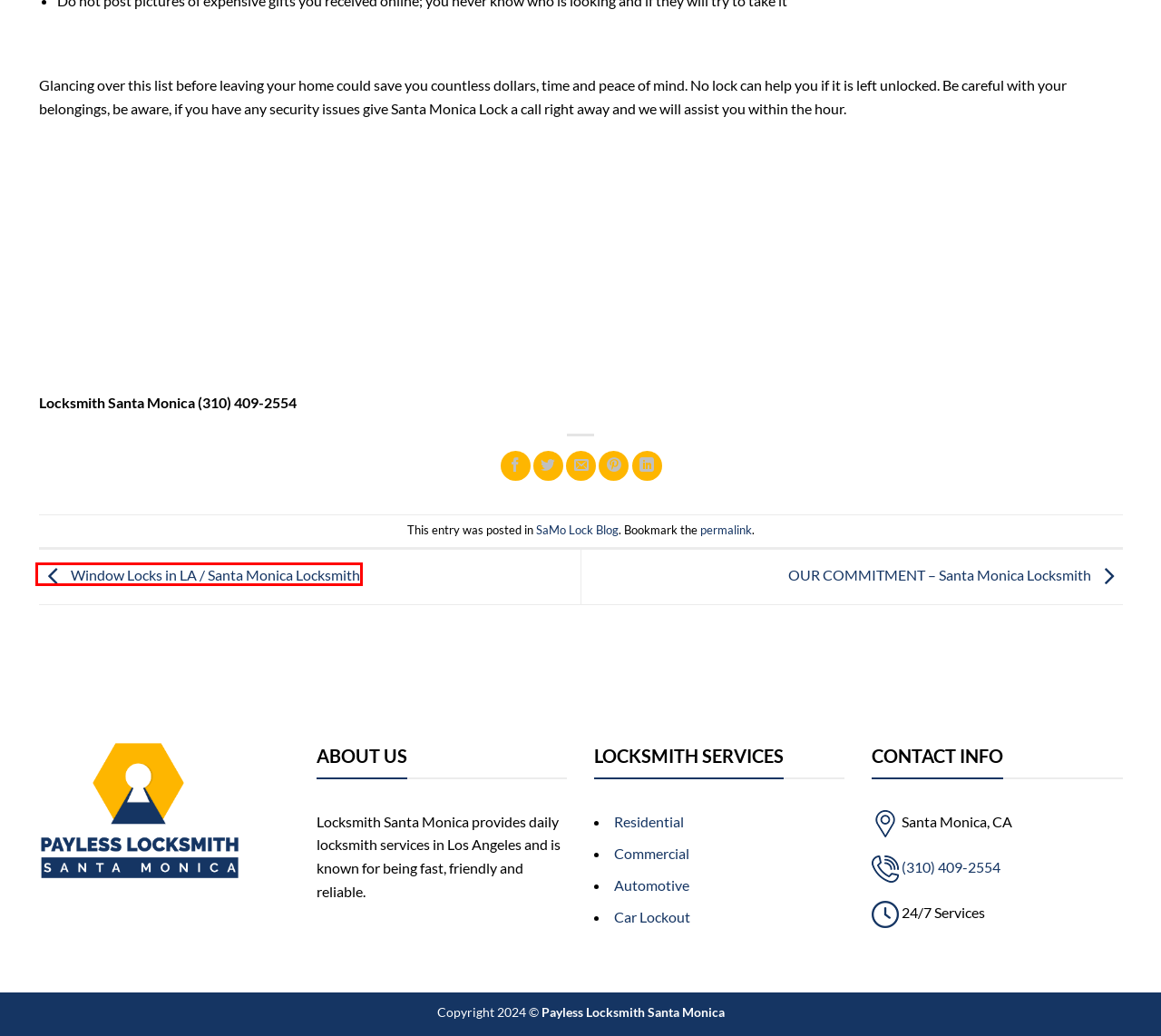Review the webpage screenshot and focus on the UI element within the red bounding box. Select the best-matching webpage description for the new webpage that follows after clicking the highlighted element. Here are the candidates:
A. Intercom System Service in Santa Monica | Locksmith Santa Monica CA
B. Door Closers Services | Payless Locksmith Santa Monica
C. Residential Locksmith | Locksmith Santa Monica
D. Safes & Vaults | Payless Locksmith Santa Monica CA
E. Window Locks in LA / Santa Monica Locksmith | Payless Locksmith Santa Monica
F. Contact | Payless Locksmith Santa Monica
G. High Security Lock Santa Monica Locksmith | Payless Locksmith Santa Monica
H. OUR COMMITMENT | Payless Locksmith Santa Monica

E